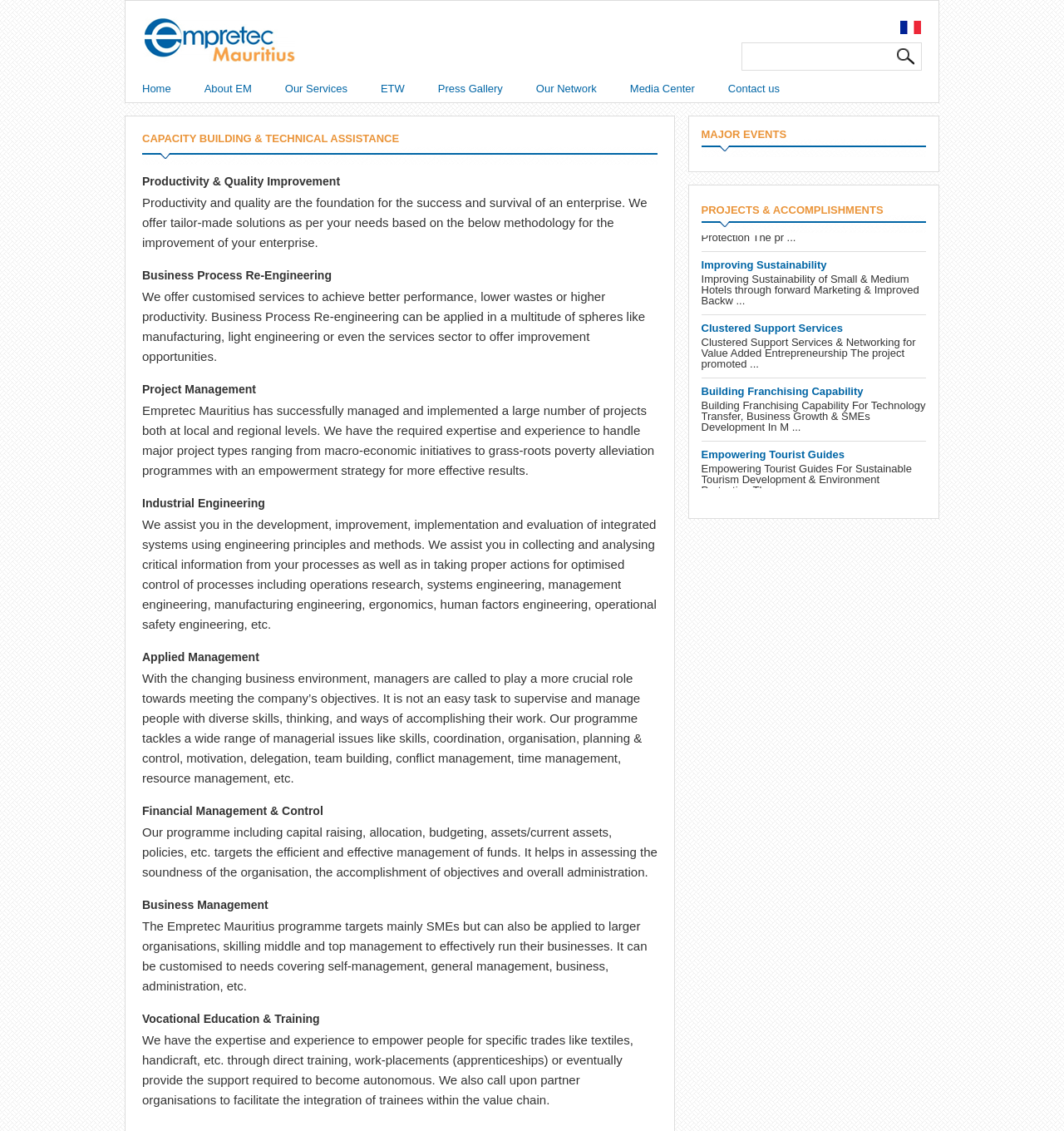Using details from the image, please answer the following question comprehensively:
How many links are there under the 'Building Franchising Capability' heading?

Under the 'Building Franchising Capability' heading, there are two links: one is the heading itself, which is a link, and the other is the link 'Building Franchising Capability' that appears below the heading.